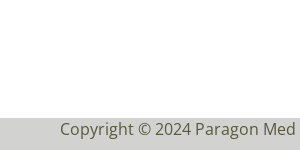Answer with a single word or phrase: 
What is the name of the company owning the copyright?

Paragon Med Spa